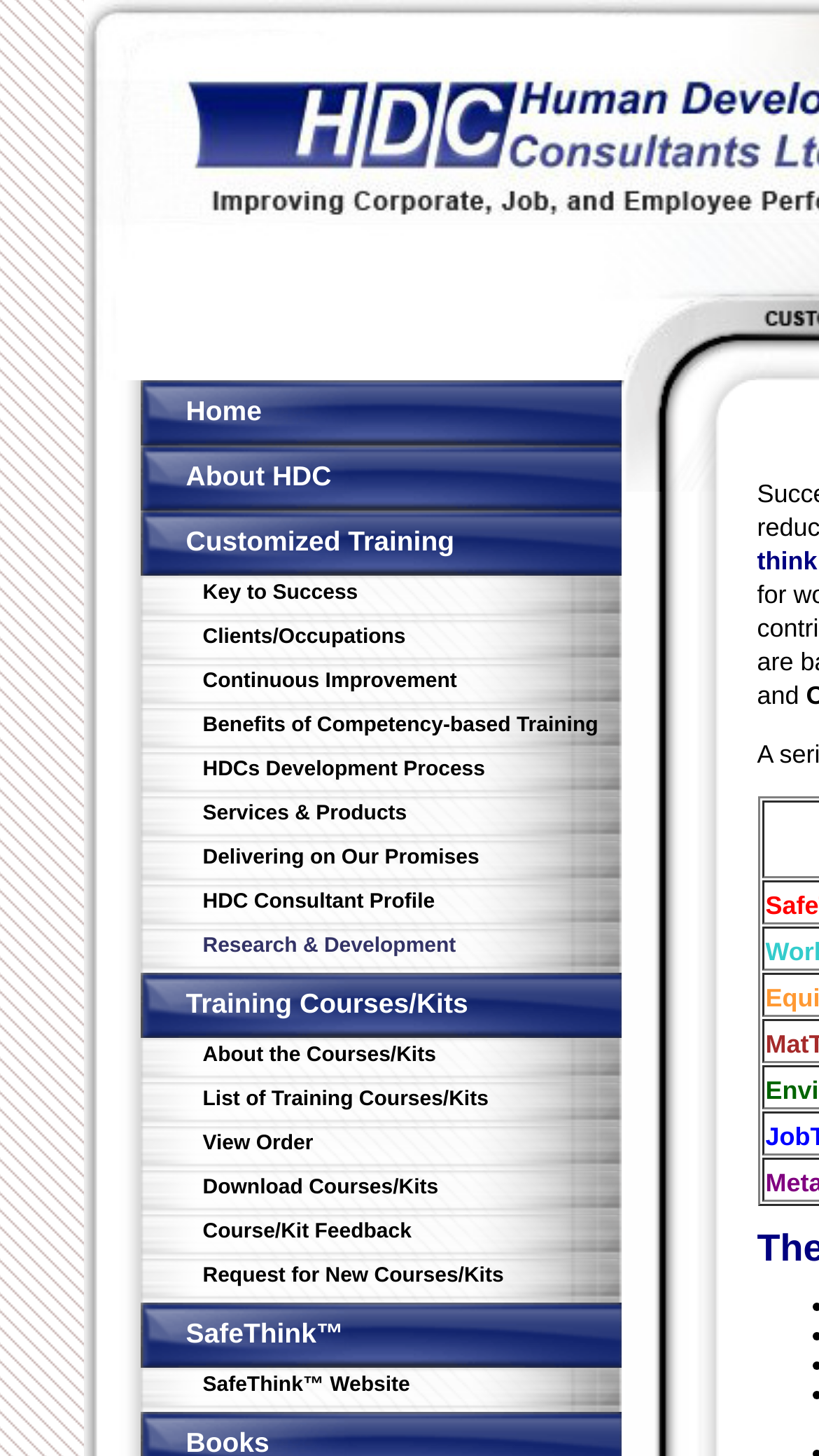Please provide the bounding box coordinates for the element that needs to be clicked to perform the following instruction: "Explore SafeThink™". The coordinates should be given as four float numbers between 0 and 1, i.e., [left, top, right, bottom].

[0.171, 0.905, 0.758, 0.926]